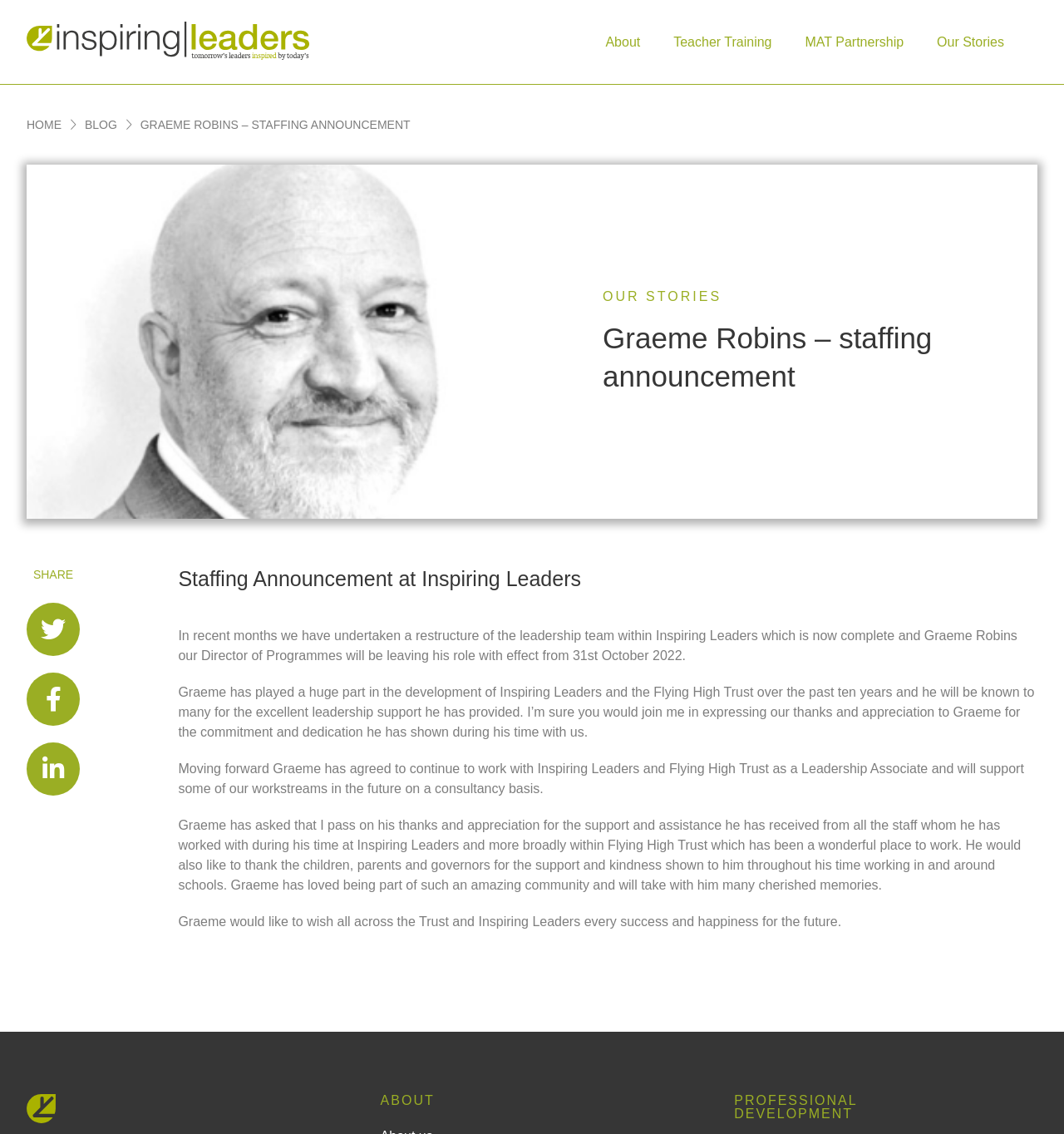Give a concise answer of one word or phrase to the question: 
How many links are in the top navigation menu?

5